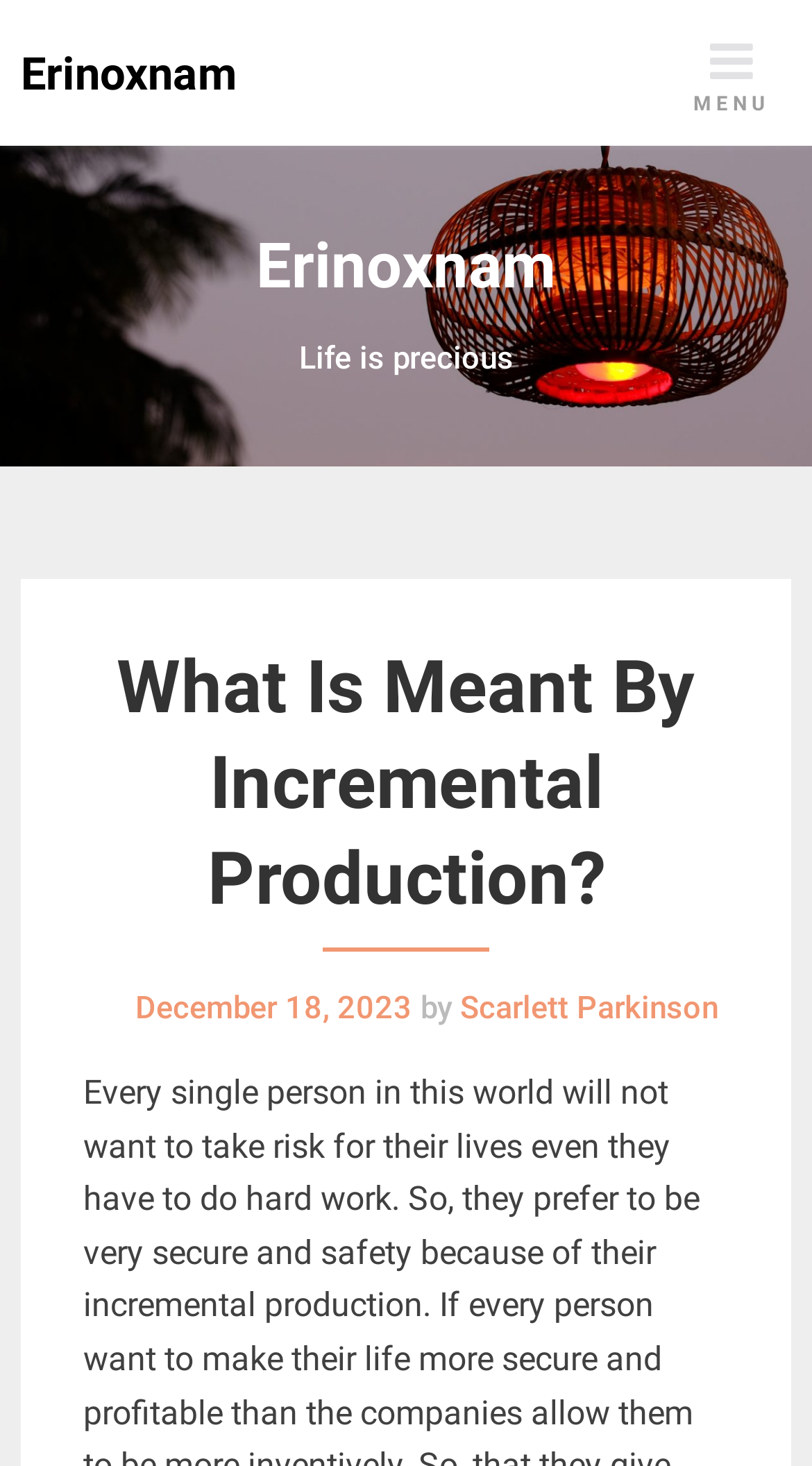Extract the bounding box of the UI element described as: "Menu".

[0.803, 0.0, 1.0, 0.099]